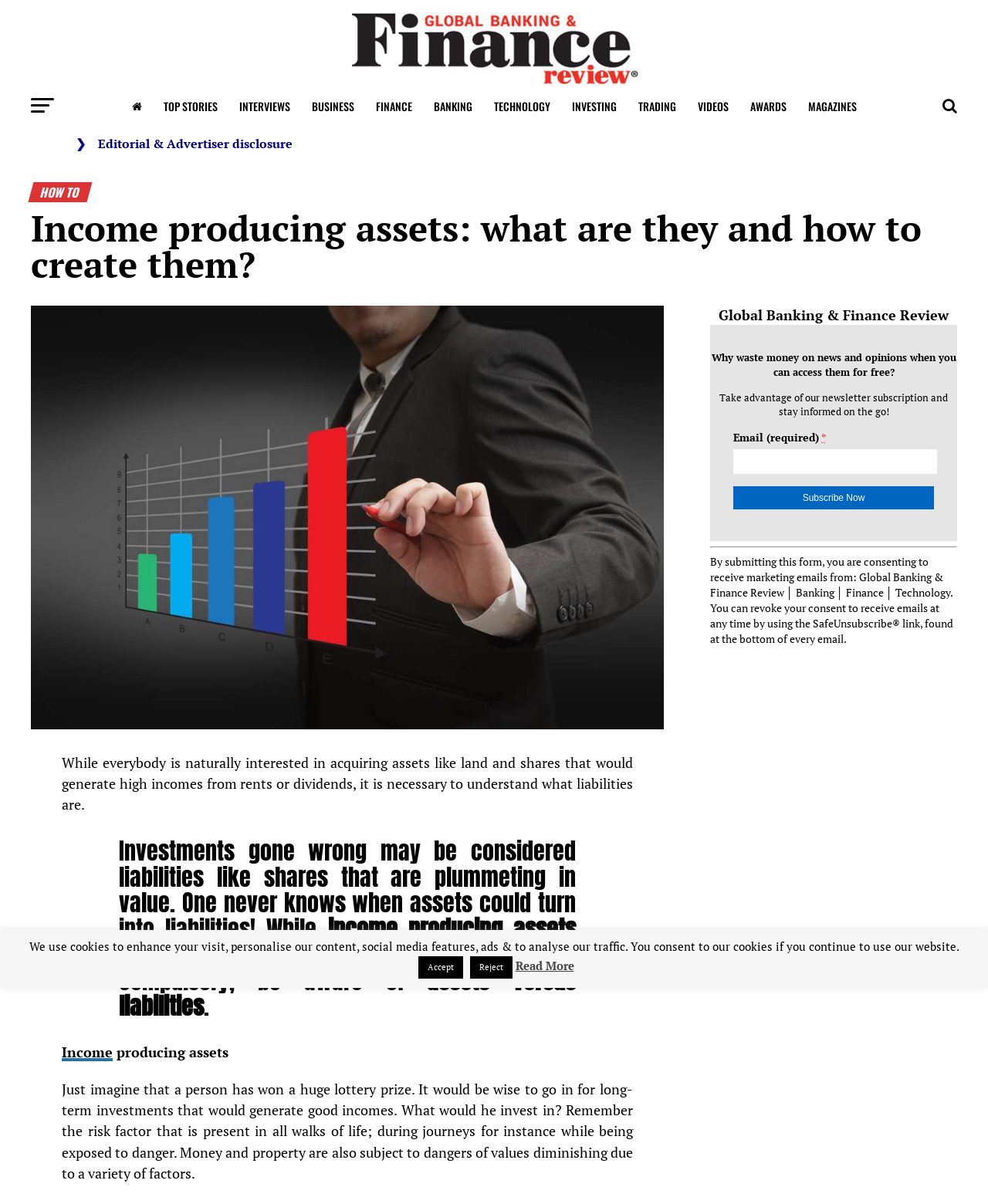Please locate the bounding box coordinates of the element that needs to be clicked to achieve the following instruction: "Subscribe to the newsletter". The coordinates should be four float numbers between 0 and 1, i.e., [left, top, right, bottom].

[0.742, 0.404, 0.945, 0.423]